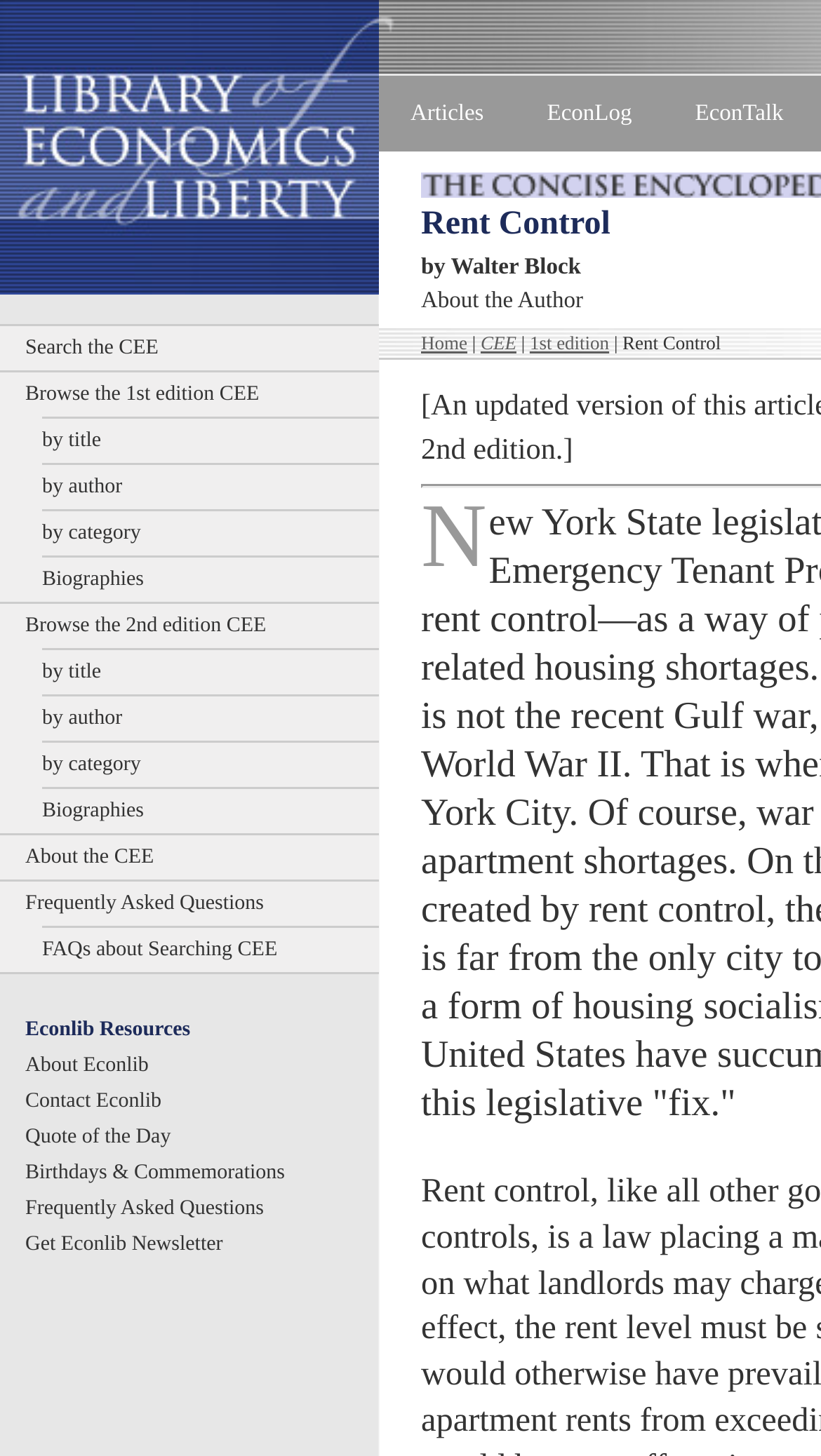What is the author of this article?
Give a detailed explanation using the information visible in the image.

The author of this article is mentioned in the link 'About the Author', which is located below the main topic 'Rent Control'.